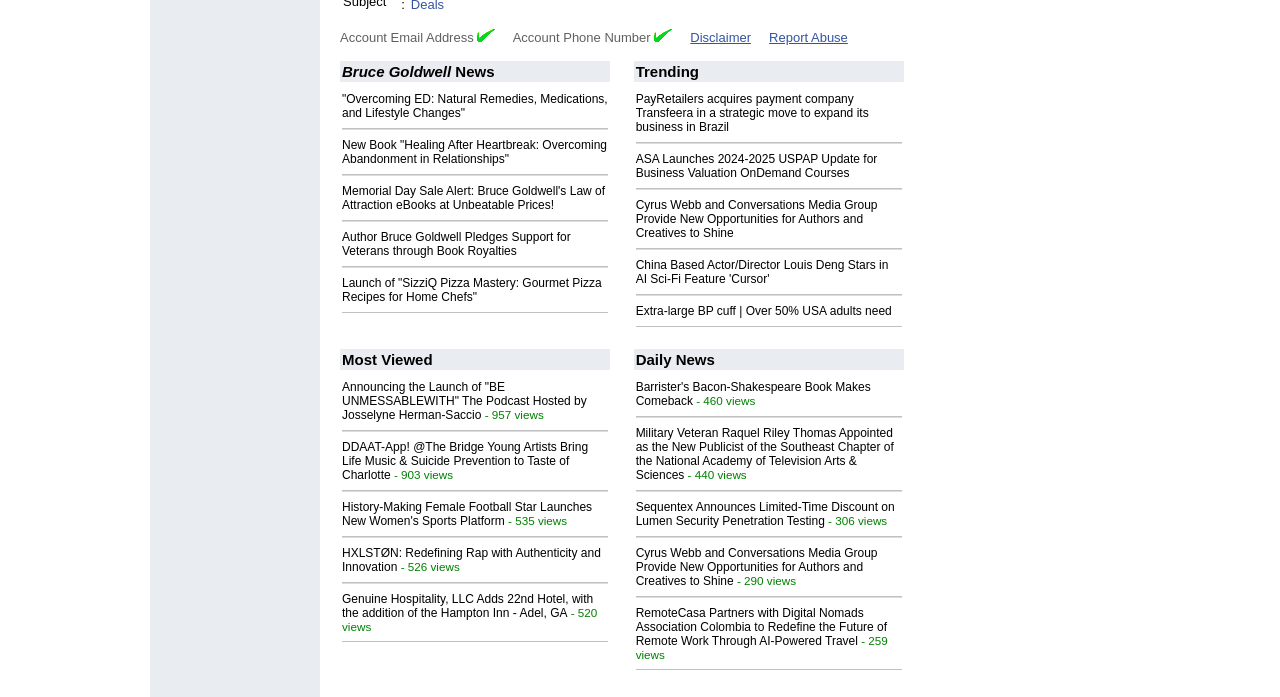Provide the bounding box coordinates for the area that should be clicked to complete the instruction: "Read Disclaimer".

[0.539, 0.043, 0.587, 0.064]